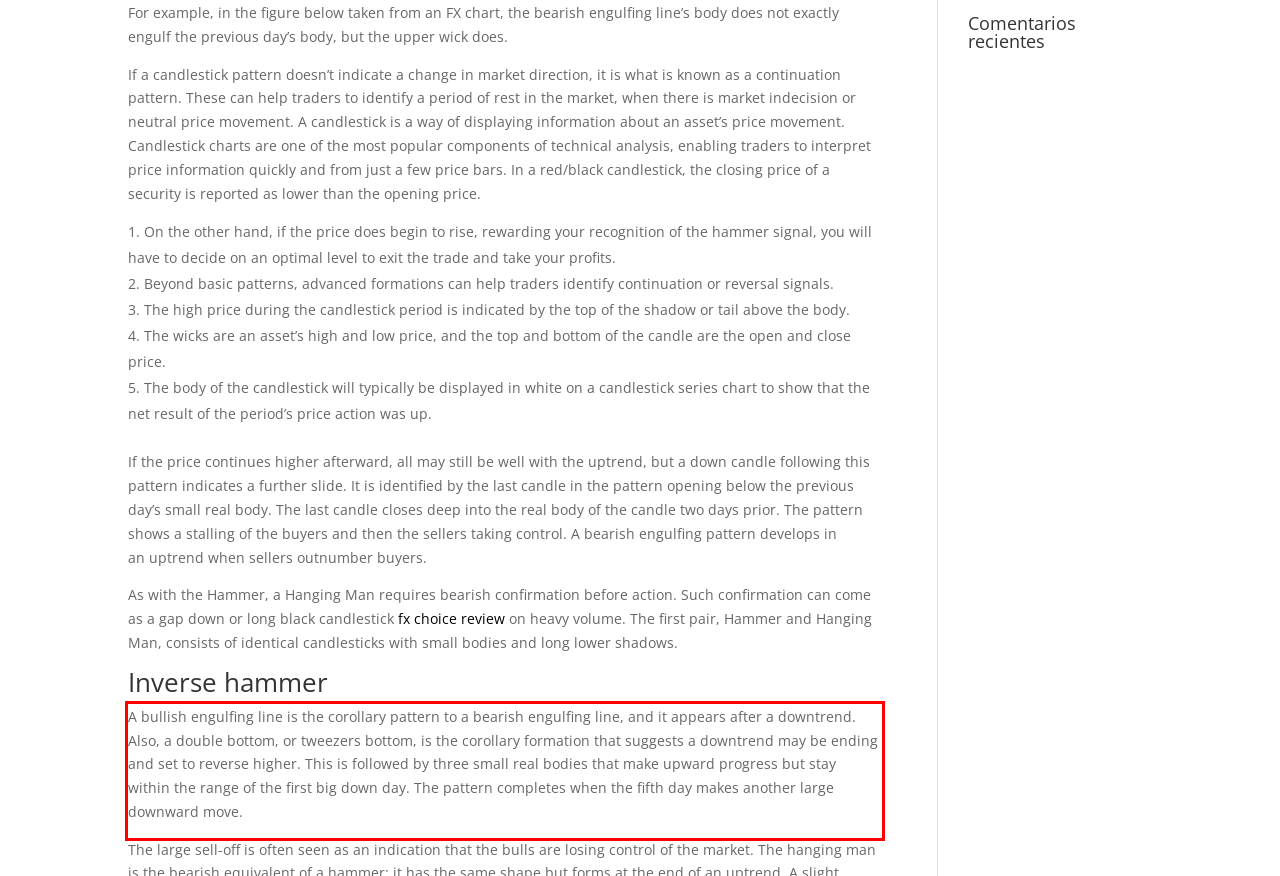Analyze the red bounding box in the provided webpage screenshot and generate the text content contained within.

A bullish engulfing line is the corollary pattern to a bearish engulfing line, and it appears after a downtrend. Also, a double bottom, or tweezers bottom, is the corollary formation that suggests a downtrend may be ending and set to reverse higher. This is followed by three small real bodies that make upward progress but stay within the range of the first big down day. The pattern completes when the fifth day makes another large downward move.